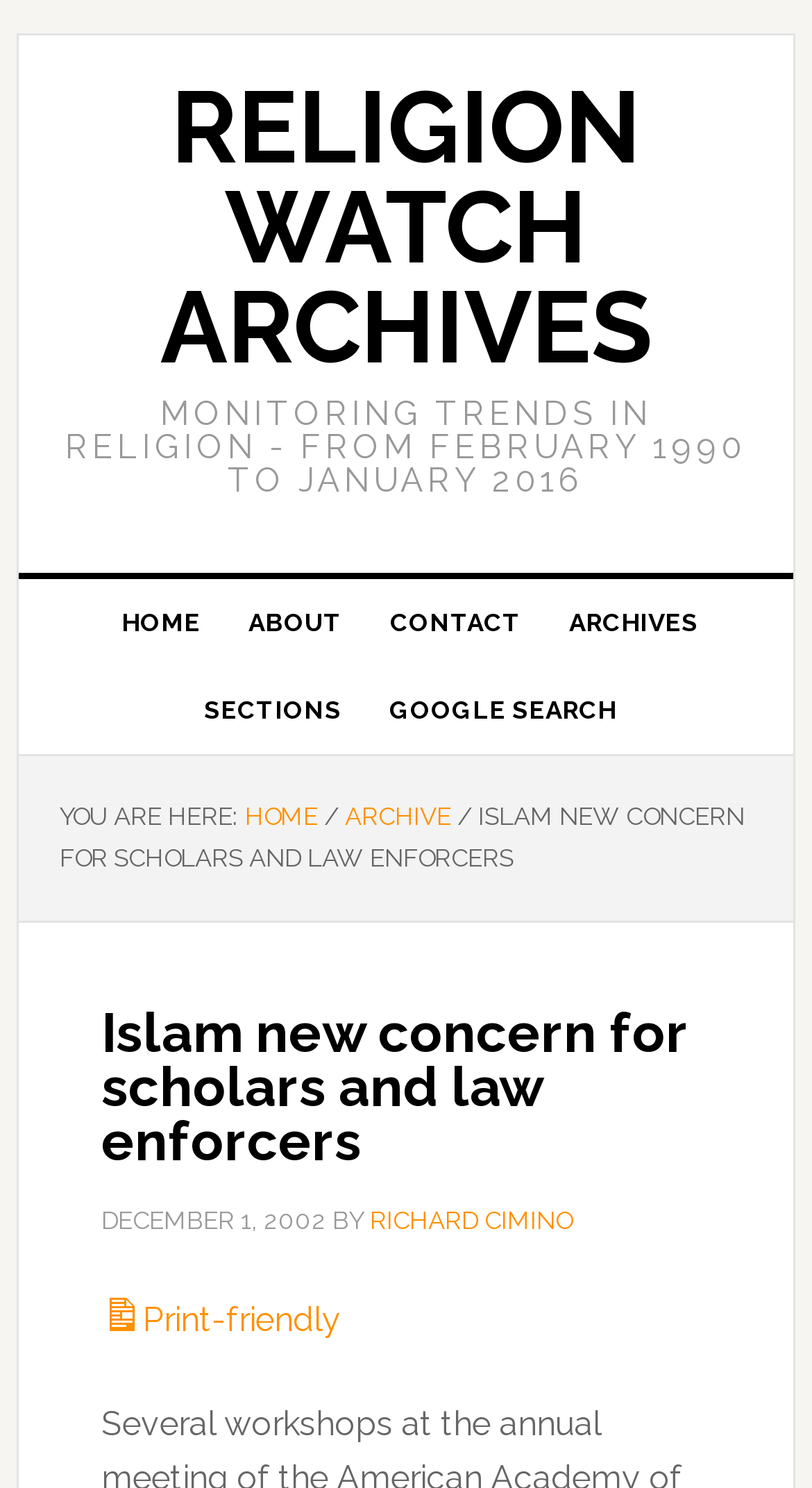What is the date of the article?
Please answer the question as detailed as possible.

The date of the article can be found in the time element, which is a child of the header element, and it says 'DECEMBER 1, 2002'.